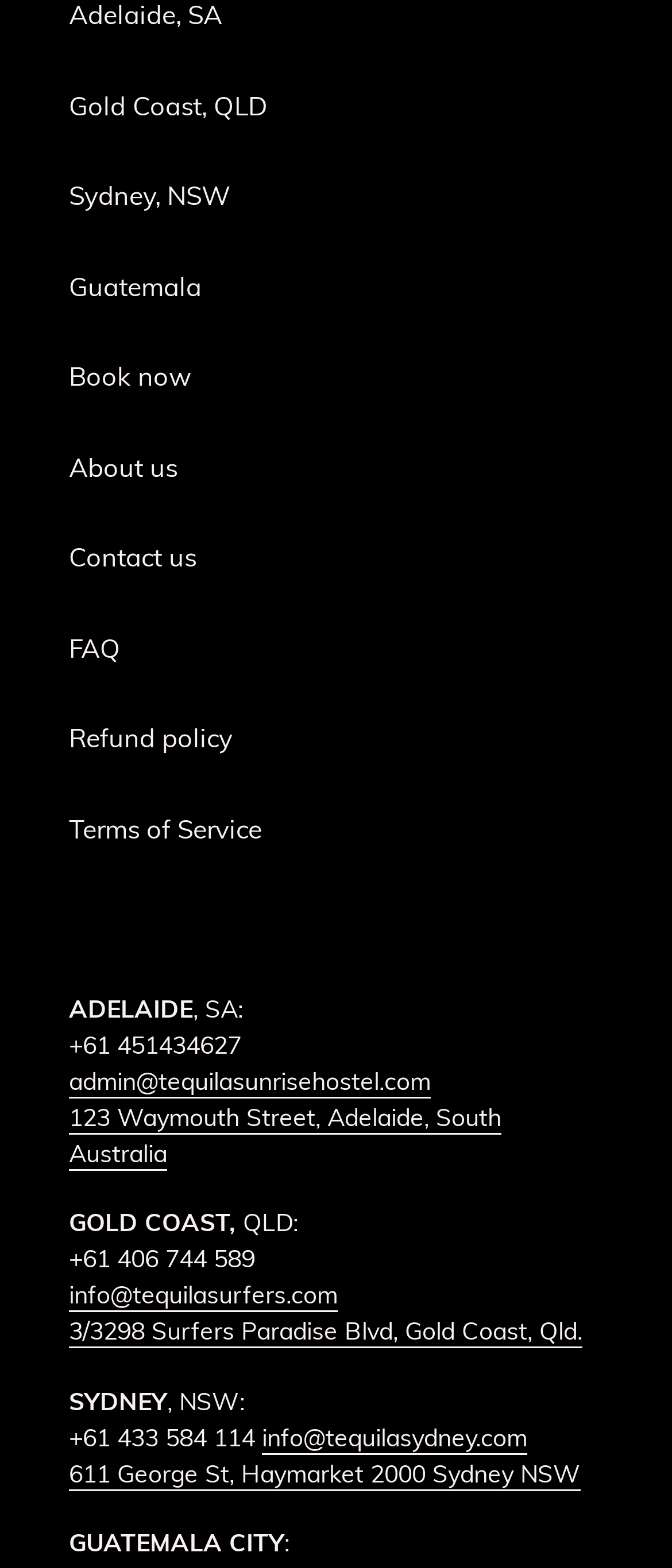Please identify the bounding box coordinates of the clickable area that will allow you to execute the instruction: "Book a room".

[0.103, 0.23, 0.285, 0.251]